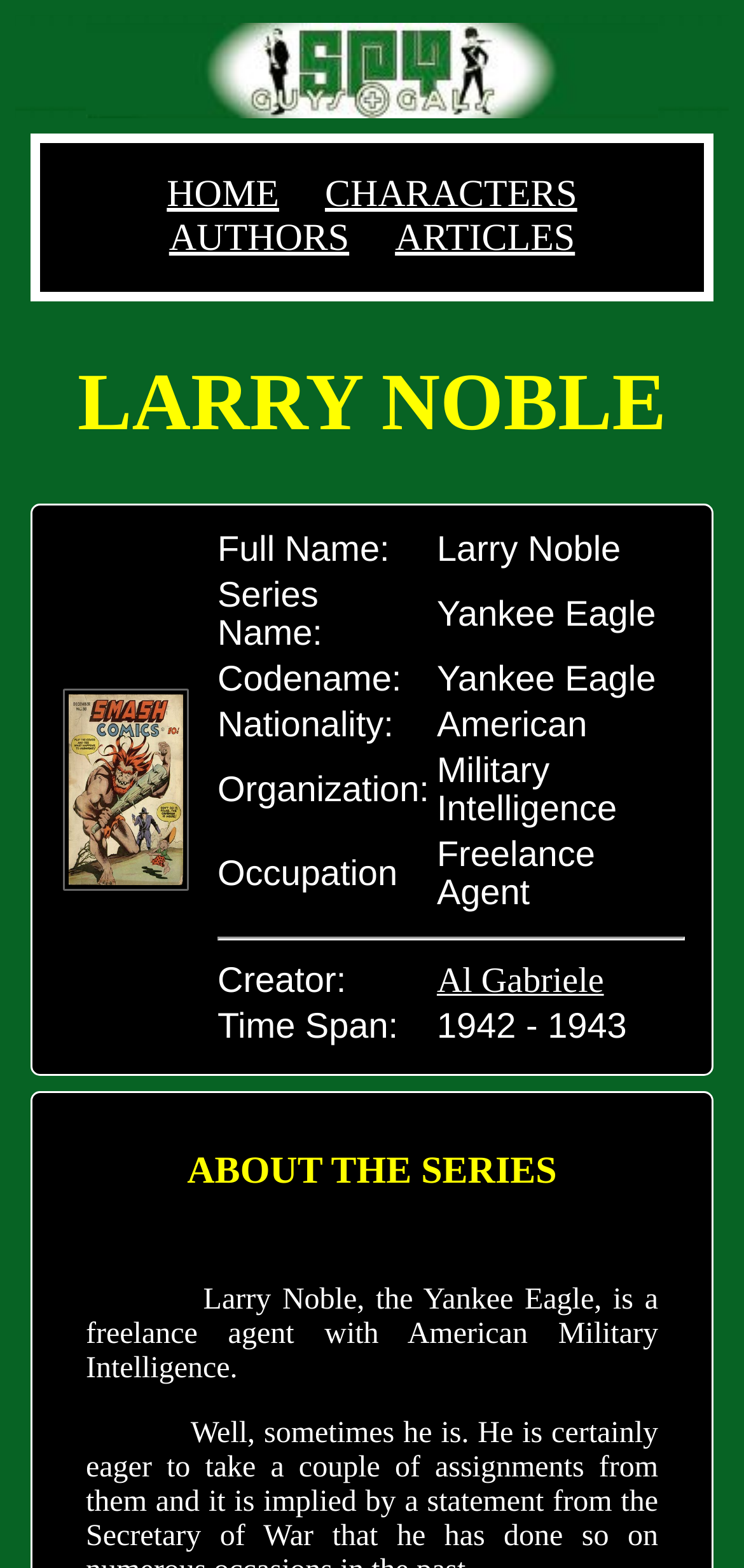Elaborate on the information and visuals displayed on the webpage.

This webpage is a fan's guide to the Larry Noble series. At the top, there is a logo image of "SGAG" (Spy Guys And Gals) and a navigation menu with four links: "HOME", "CHARACTERS", "AUTHORS", and "ARTICLES". Below the navigation menu, there is a large heading "LARRY NOBLE" that spans almost the entire width of the page.

Under the heading, there is a table with three columns. The first column contains an image of Larry Noble, while the second column is empty. The third column contains a detailed description of Larry Noble, including his full name, series name, codename, nationality, organization, occupation, creator, and time span. This information is organized into a table with multiple rows, each containing a label and a corresponding value.

Below the table, there is another heading "ABOUT THE SERIES" followed by a paragraph of text that provides a brief summary of Larry Noble's character, describing him as a freelance agent with American Military Intelligence.